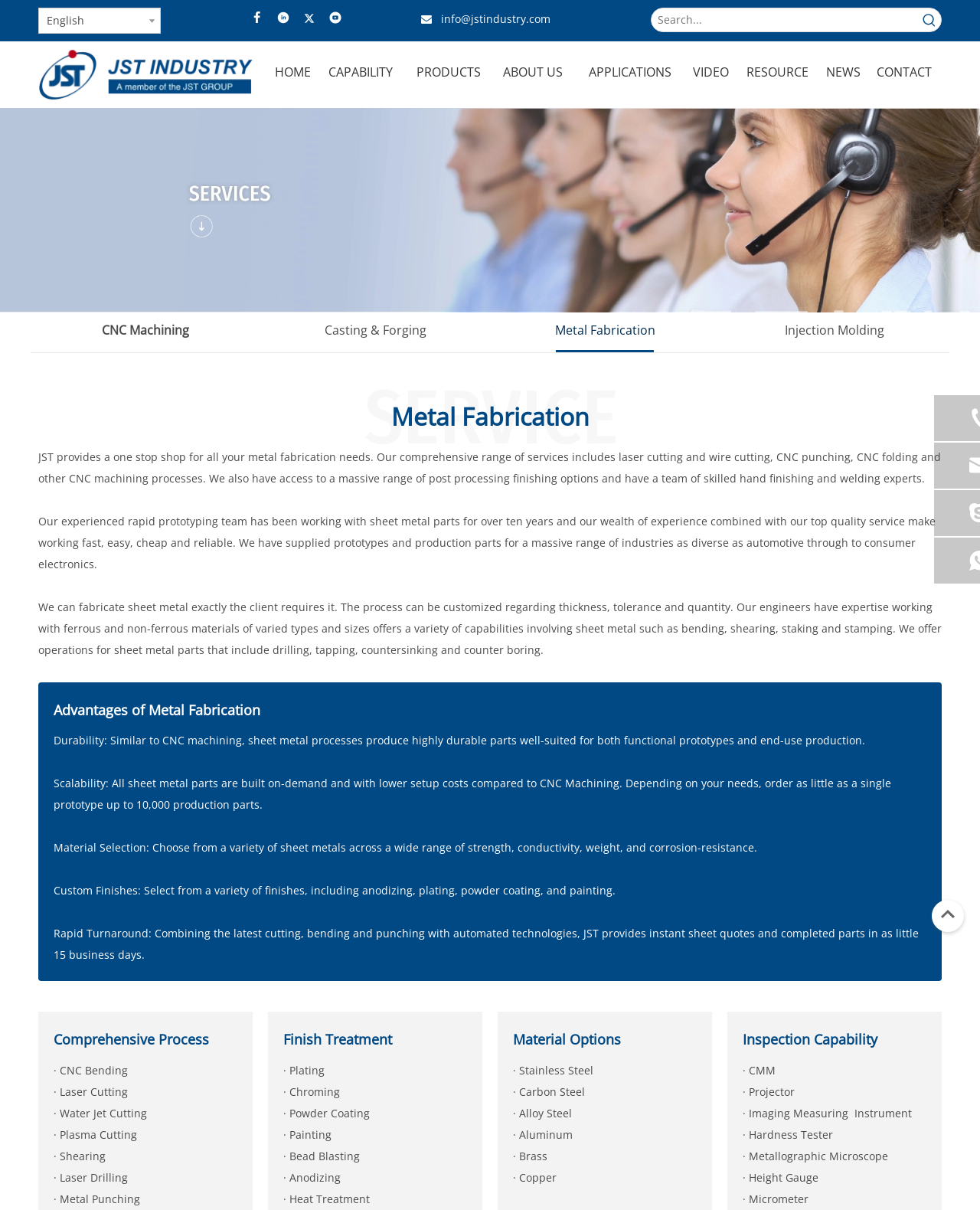Identify the bounding box coordinates of the element to click to follow this instruction: 'Visit Facebook page'. Ensure the coordinates are four float values between 0 and 1, provided as [left, top, right, bottom].

[0.253, 0.006, 0.273, 0.023]